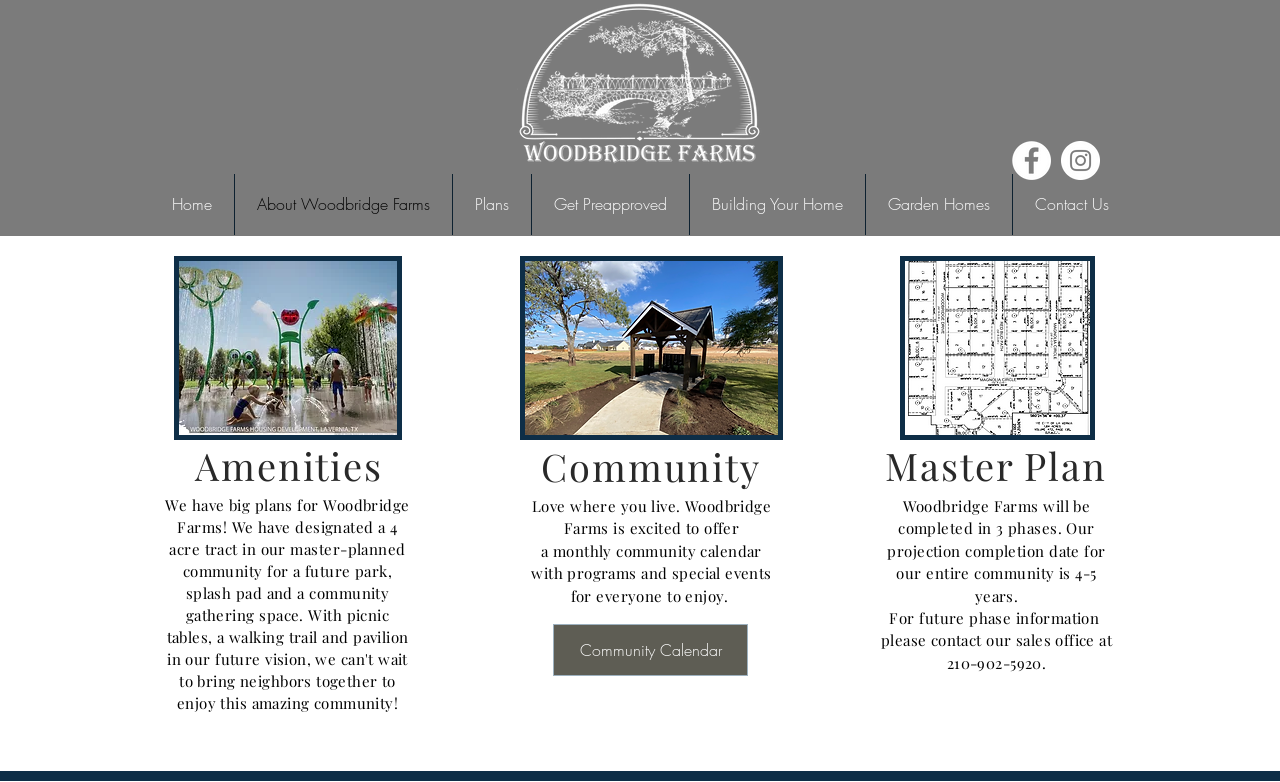Reply to the question below using a single word or brief phrase:
What type of community is Woodbridge Farms?

Farm-style community